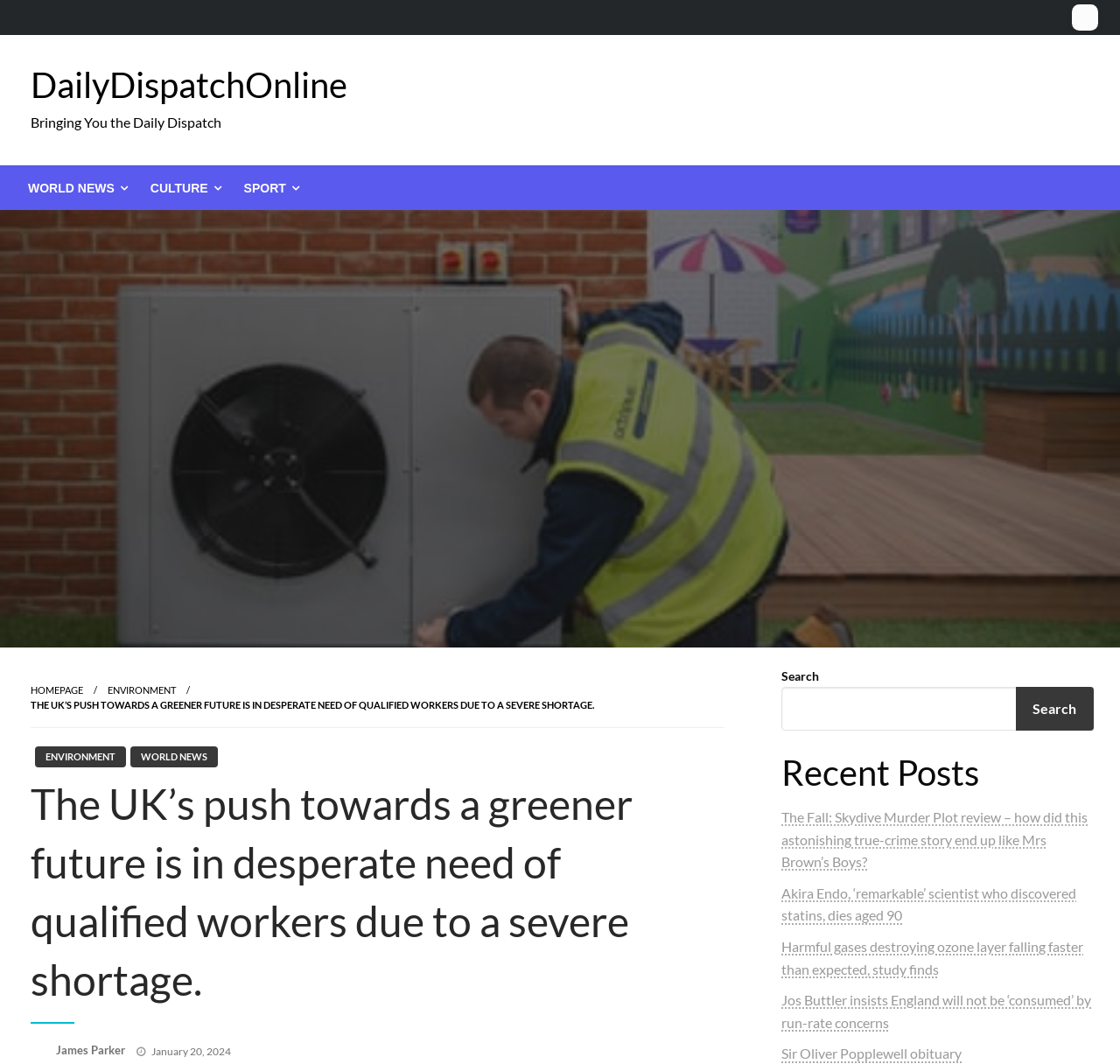Select the bounding box coordinates of the element I need to click to carry out the following instruction: "View the 'Recent Posts'".

[0.698, 0.703, 0.977, 0.749]